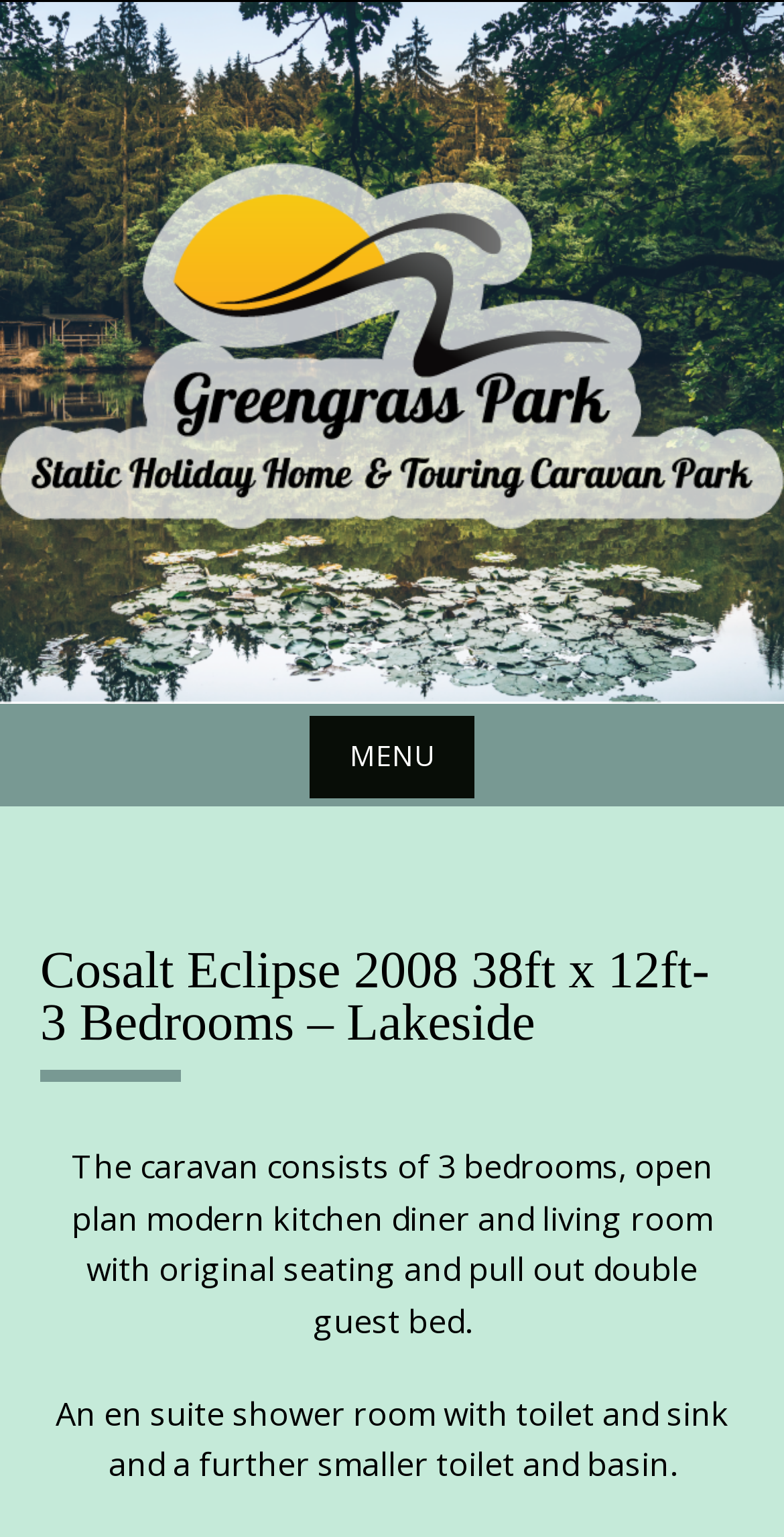Is there a smaller toilet and basin in the caravan?
Provide a comprehensive and detailed answer to the question.

The question can be answered by reading the text description on the webpage, which states 'An en suite shower room with toilet and sink and a further smaller toilet and basin.'